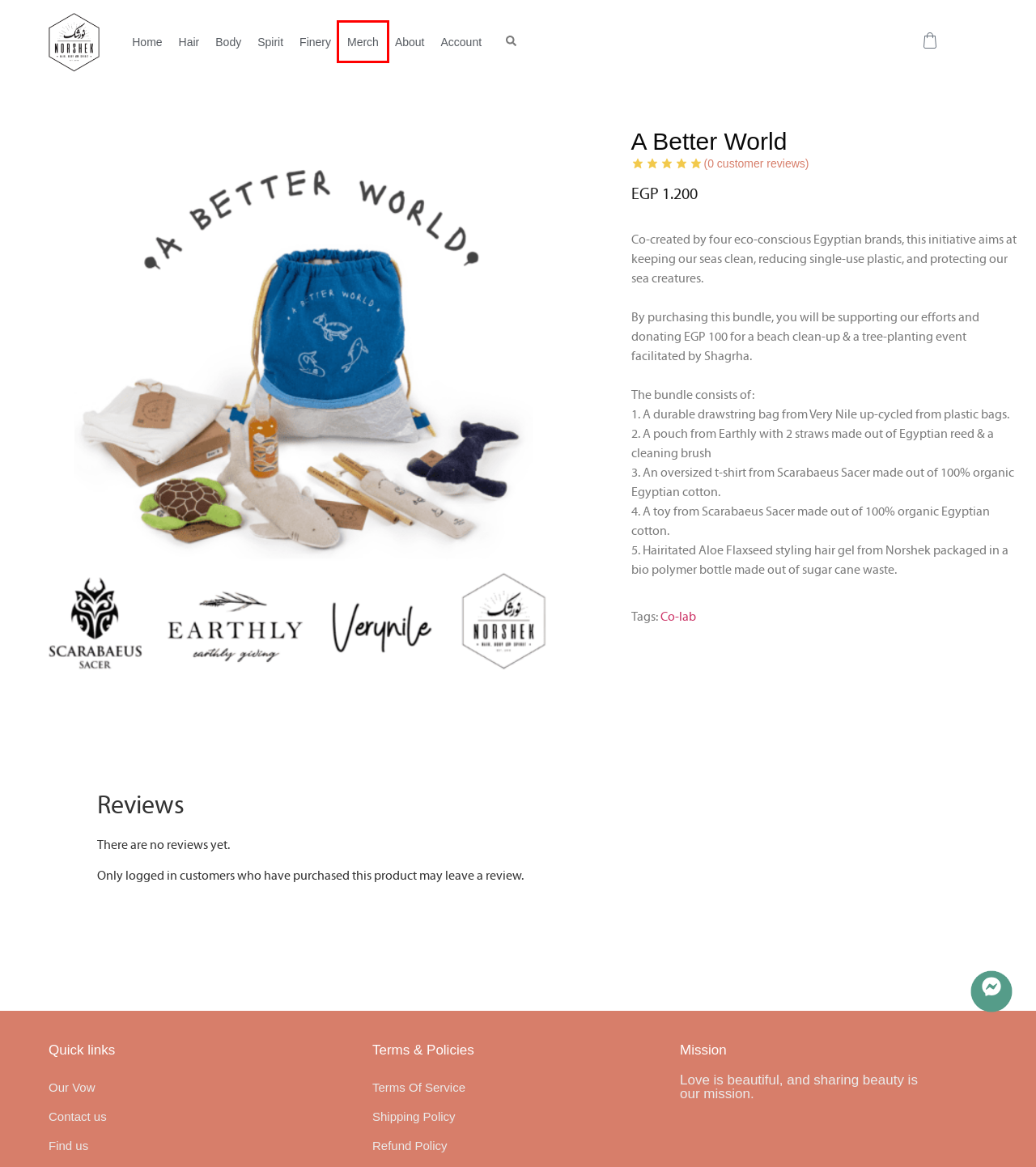You have a screenshot of a webpage, and a red bounding box highlights an element. Select the webpage description that best fits the new page after clicking the element within the bounding box. Options are:
A. Body | Norshek
B. Shipping Policy | Norshek
C. Spirit | Norshek
D. Terms Of Service | Norshek
E. Finery | Norshek
F. Contact Us | Norshek
G. Merch | Norshek
H. Co-lab | Norshek

G